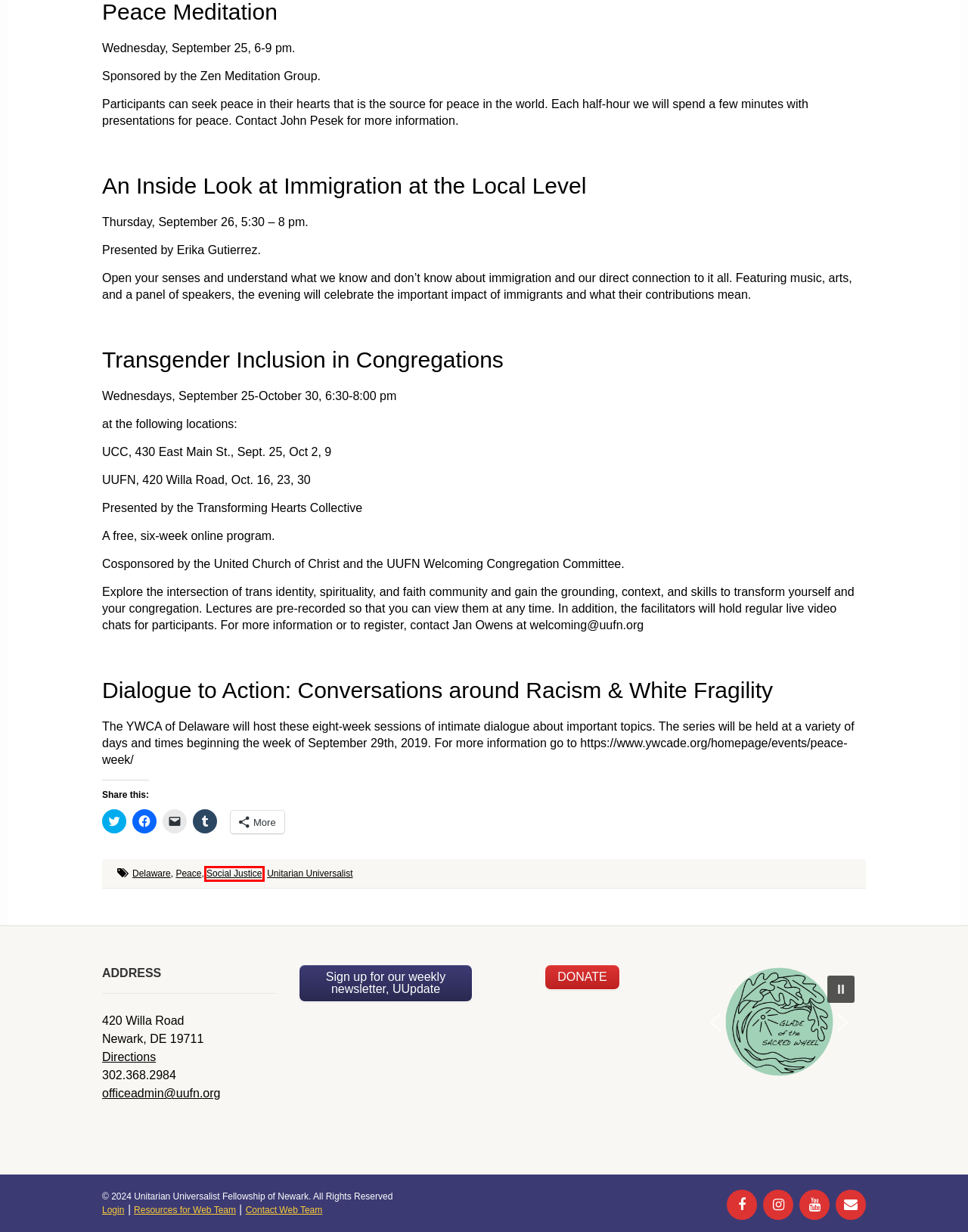Given a screenshot of a webpage featuring a red bounding box, identify the best matching webpage description for the new page after the element within the red box is clicked. Here are the options:
A. Detailed Listing 2019 - Peace Week Delaware
B. Delaware Archives - Unitarian Universalist Fellowship of Newark
C. Peace Archives - Unitarian Universalist Fellowship of Newark
D. Give to Unitarian Universalist Fellowship of Newark, Inc. (UUFN)
E. Social Justice Archives - Unitarian Universalist Fellowship of Newark
F. UUFN Home Page - Unitarian Universalist Fellowship of Newark
G. Website Support Resources - Unitarian Universalist Fellowship of Newark
H. Unitarian Universalist Archives - Unitarian Universalist Fellowship of Newark

E